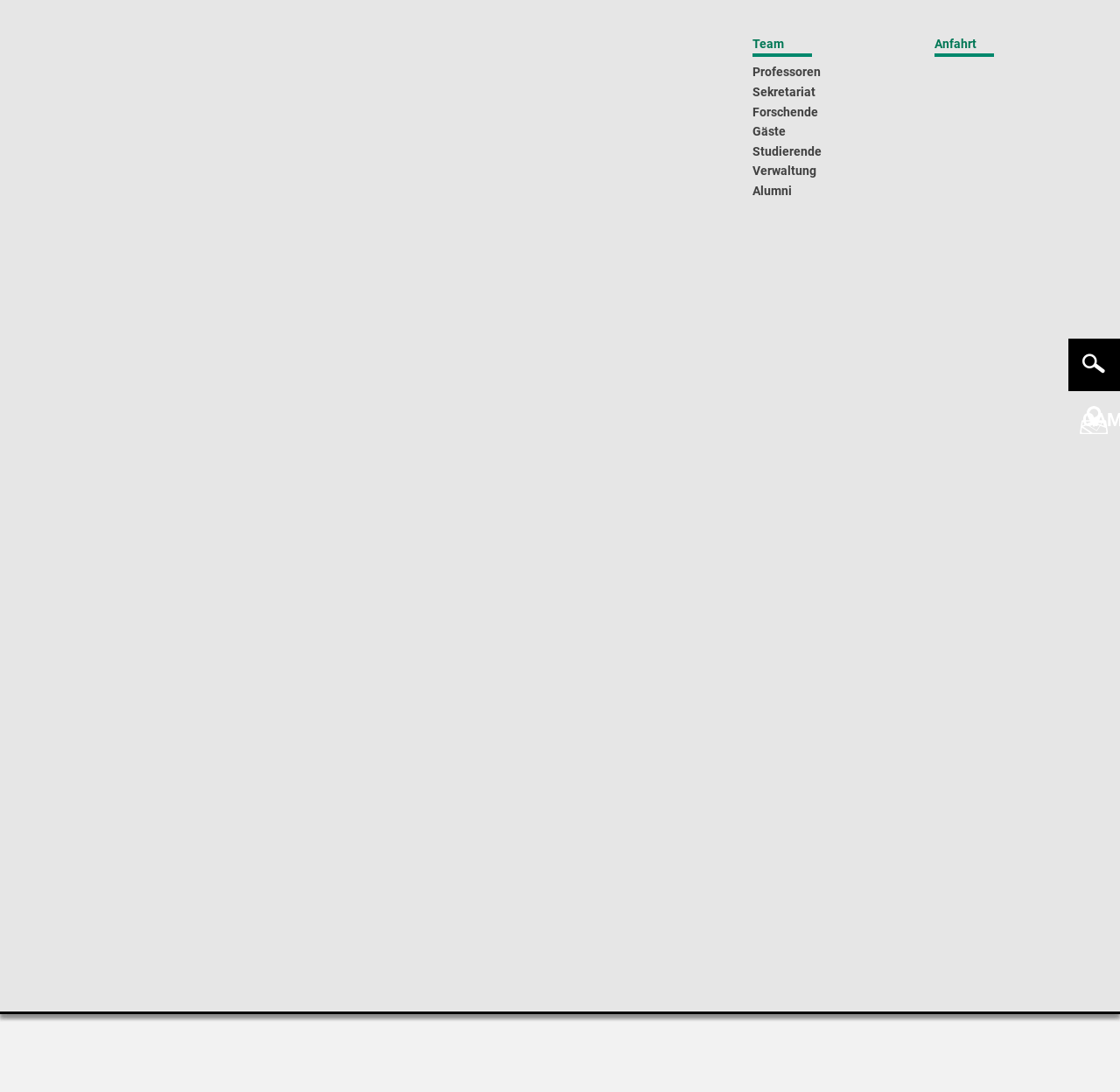Find the bounding box coordinates of the element I should click to carry out the following instruction: "Search for something".

[0.962, 0.023, 0.977, 0.037]